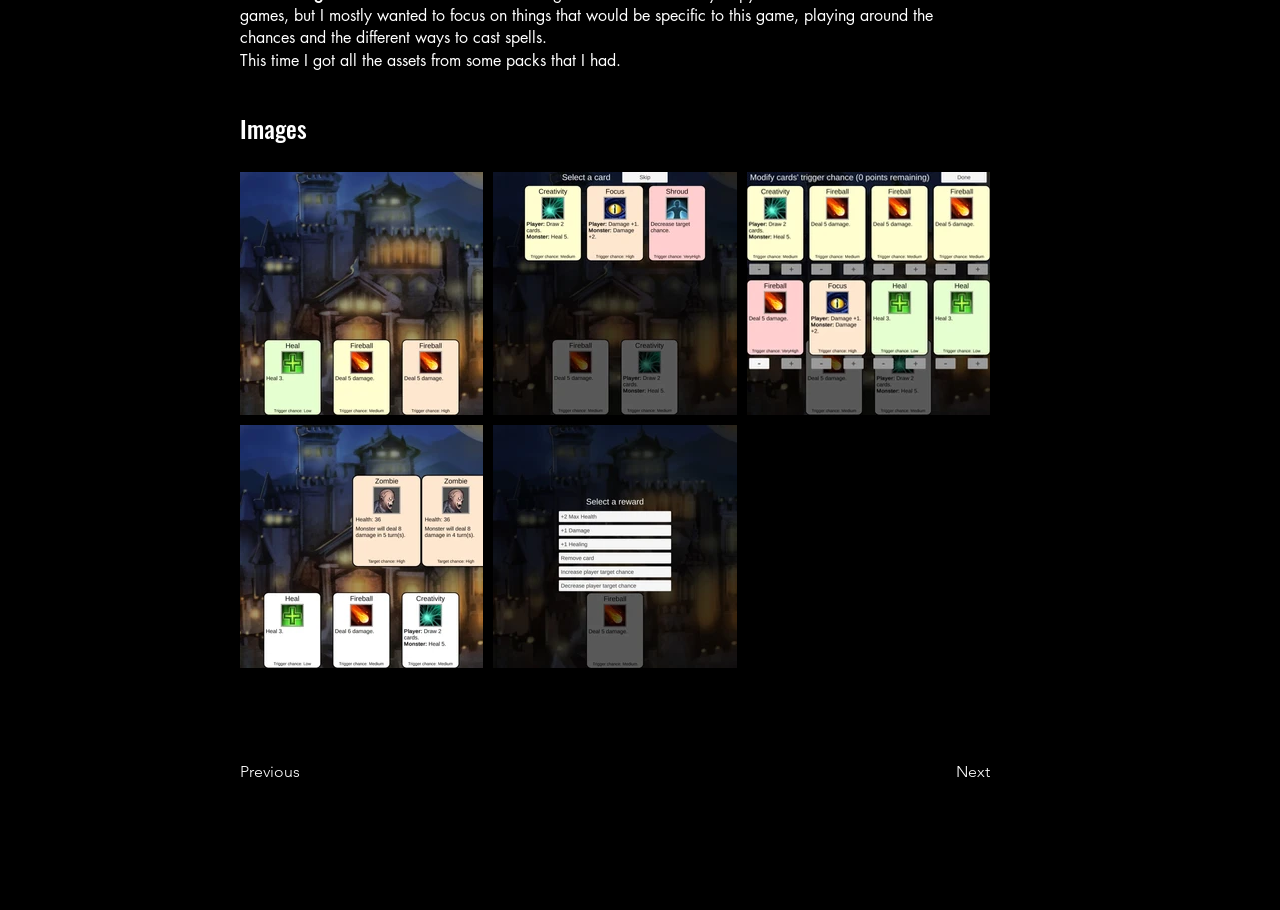Provide a single word or phrase to answer the given question: 
How many social media links are there?

4